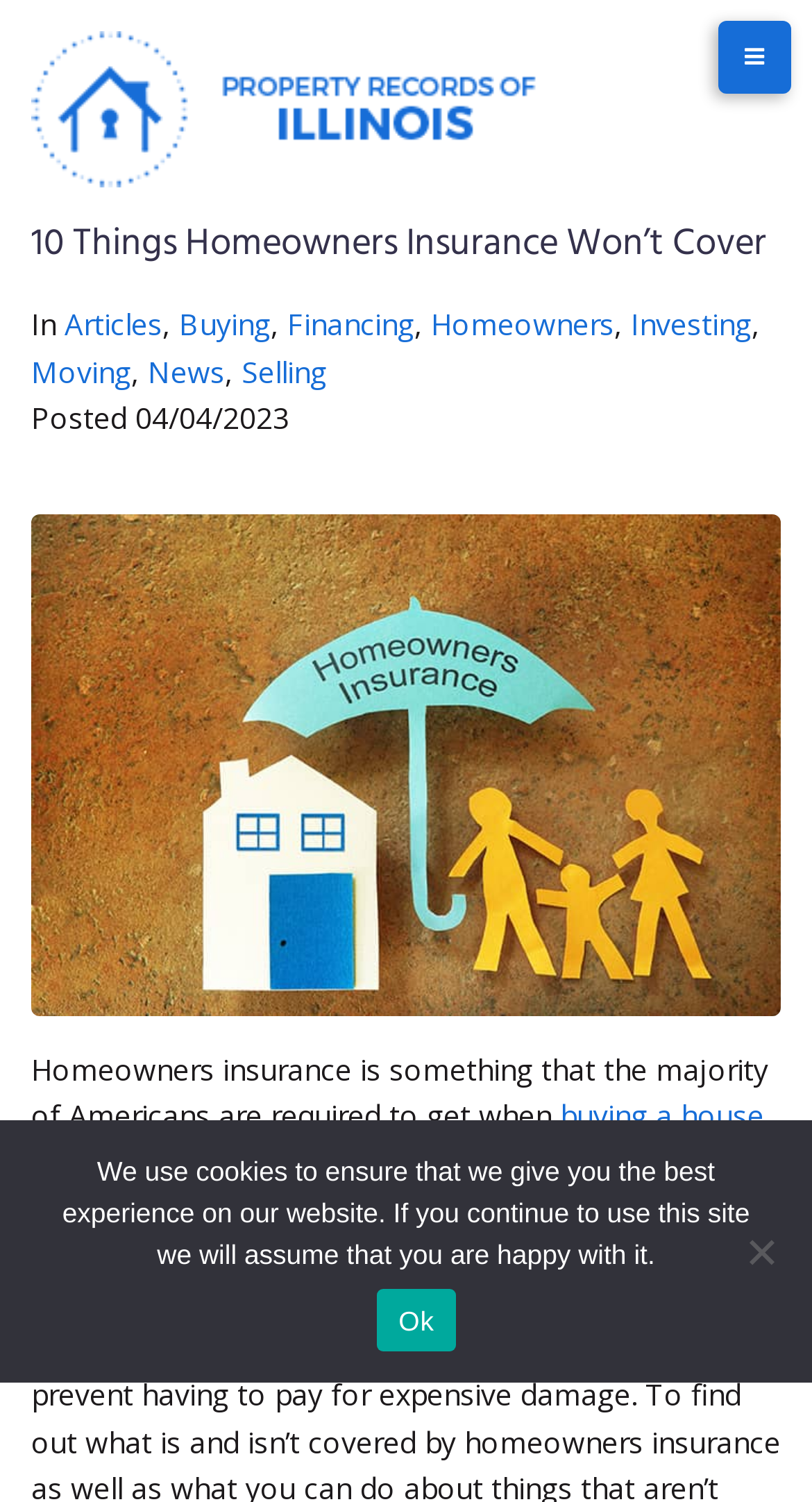Determine the bounding box coordinates of the area to click in order to meet this instruction: "View the image related to homeowners insurance".

[0.038, 0.343, 0.962, 0.676]